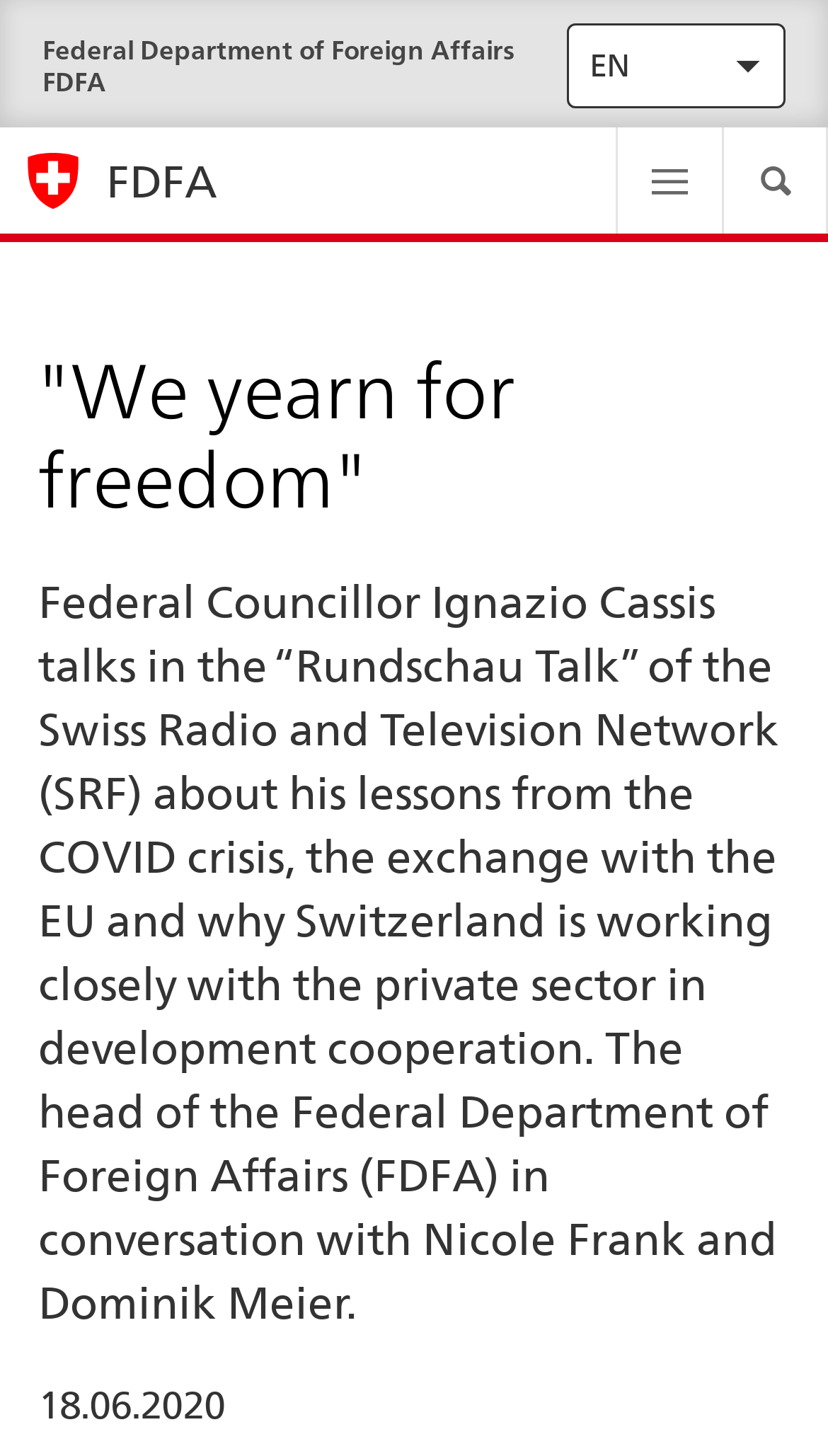What is the name of the Federal Councillor?
Answer briefly with a single word or phrase based on the image.

Ignazio Cassis